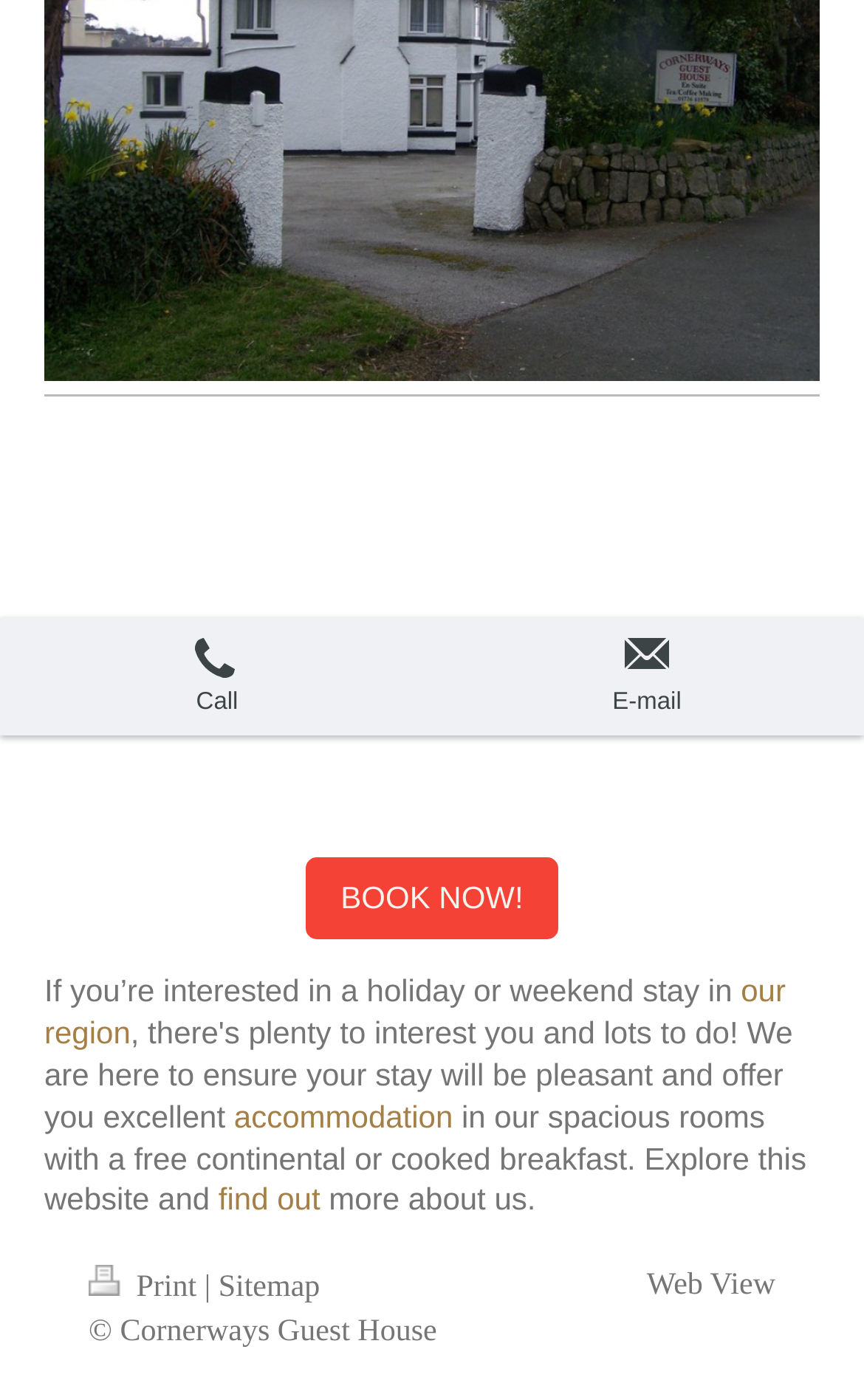Determine the bounding box coordinates for the HTML element mentioned in the following description: "Print". The coordinates should be a list of four floats ranging from 0 to 1, represented as [left, top, right, bottom].

[0.103, 0.909, 0.236, 0.933]